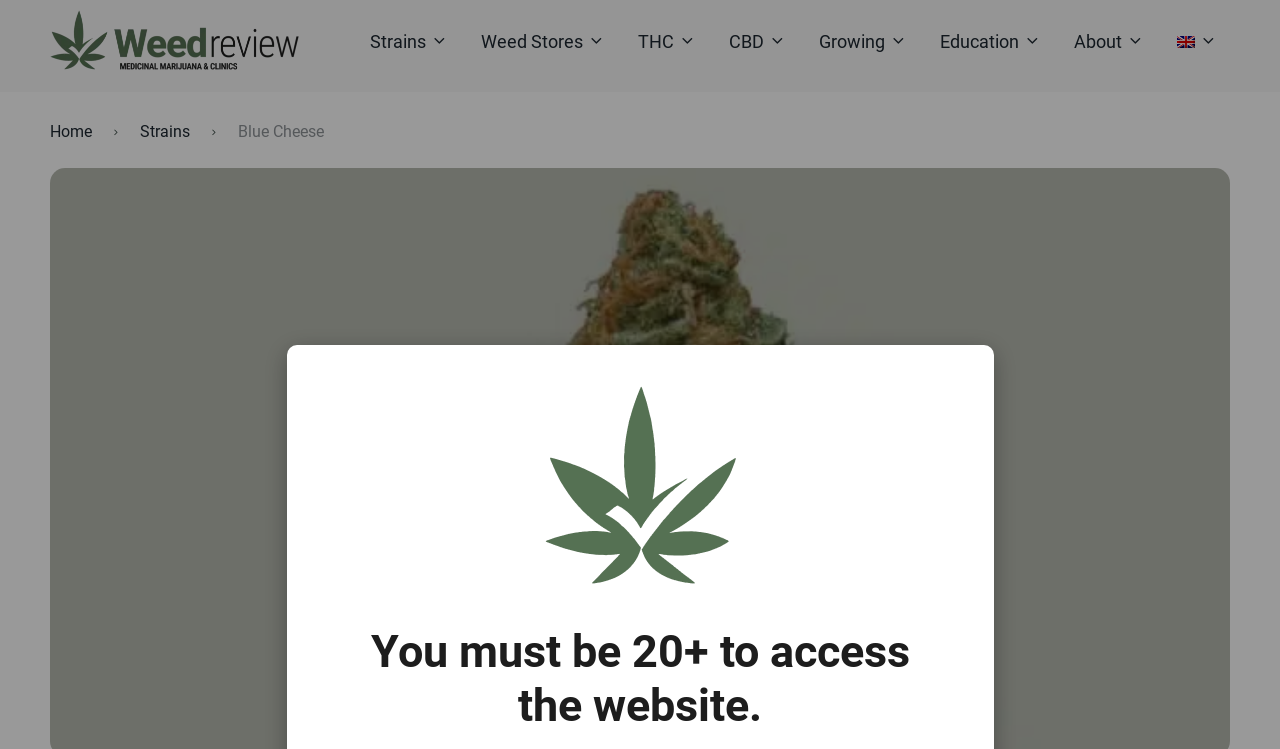Identify and provide the bounding box for the element described by: "Growing in Hydroponics".

[0.648, 0.312, 0.795, 0.348]